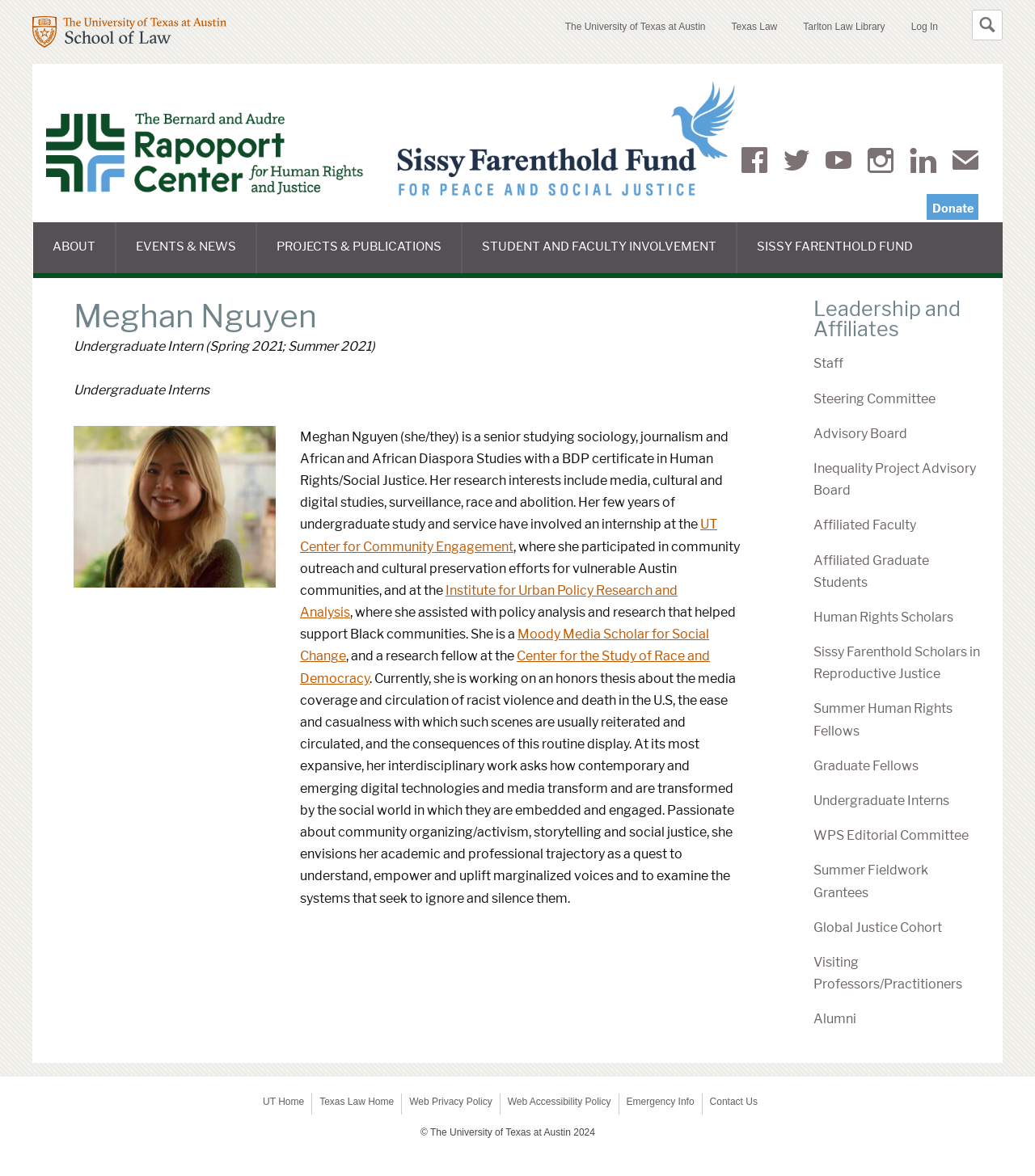Can you look at the image and give a comprehensive answer to the question:
How many navigation items are there?

I counted the number of list items under the navigation element, which are 'ABOUT', 'EVENTS & NEWS', 'PROJECTS & PUBLICATIONS', 'STUDENT AND FACULTY INVOLVEMENT', and 'SISSY FARENTHOLD FUND'. There are 5 navigation items in total.